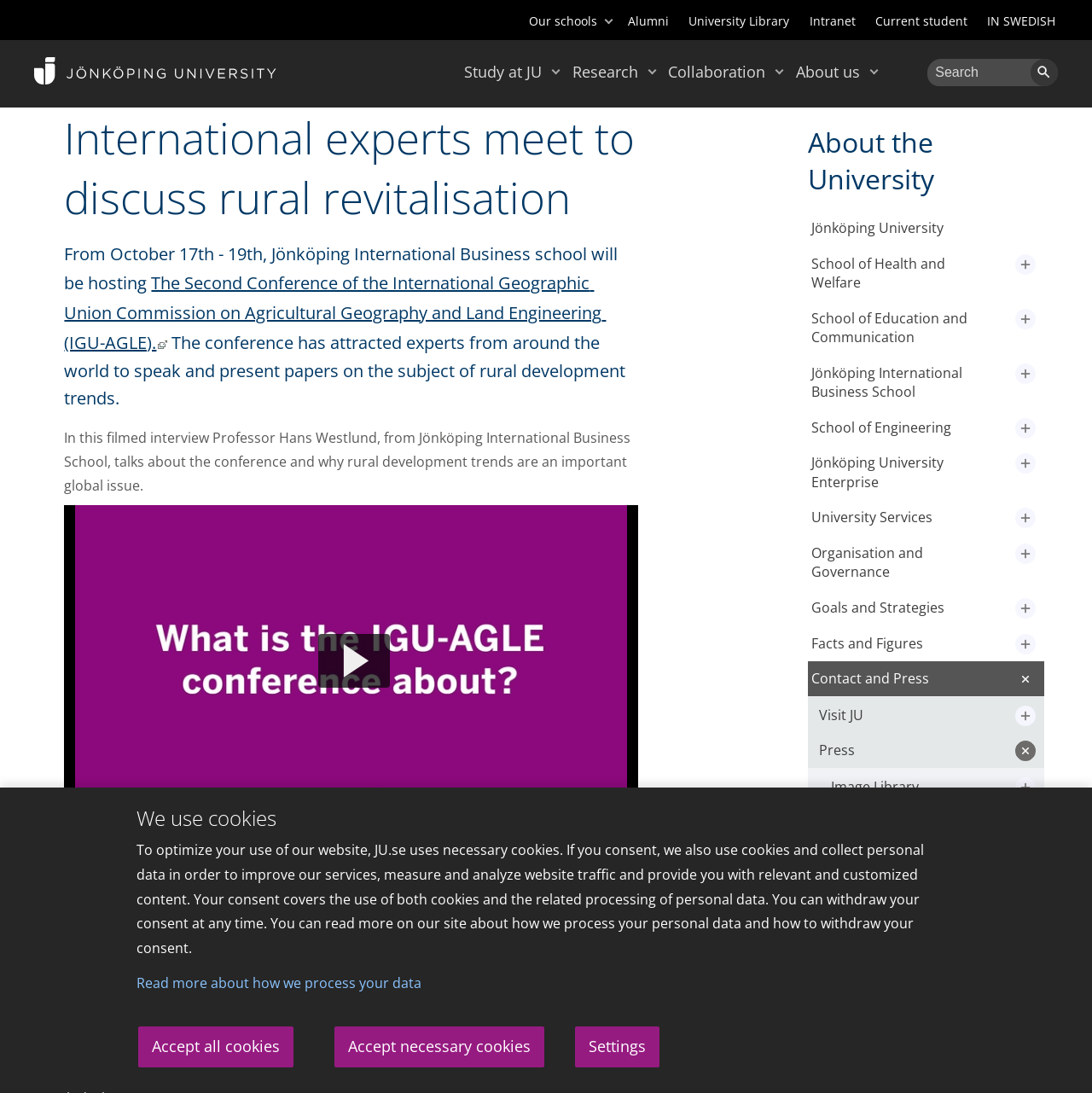Predict the bounding box of the UI element based on this description: "Book a Session".

None